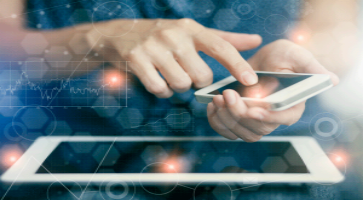What theme is reflected in the imagery?
Refer to the image and provide a thorough answer to the question.

The imagery in the picture reflects themes of digital transformation and innovation, which is evident from the presence of graphical elements such as data patterns and abstract shapes that create a futuristic feel.